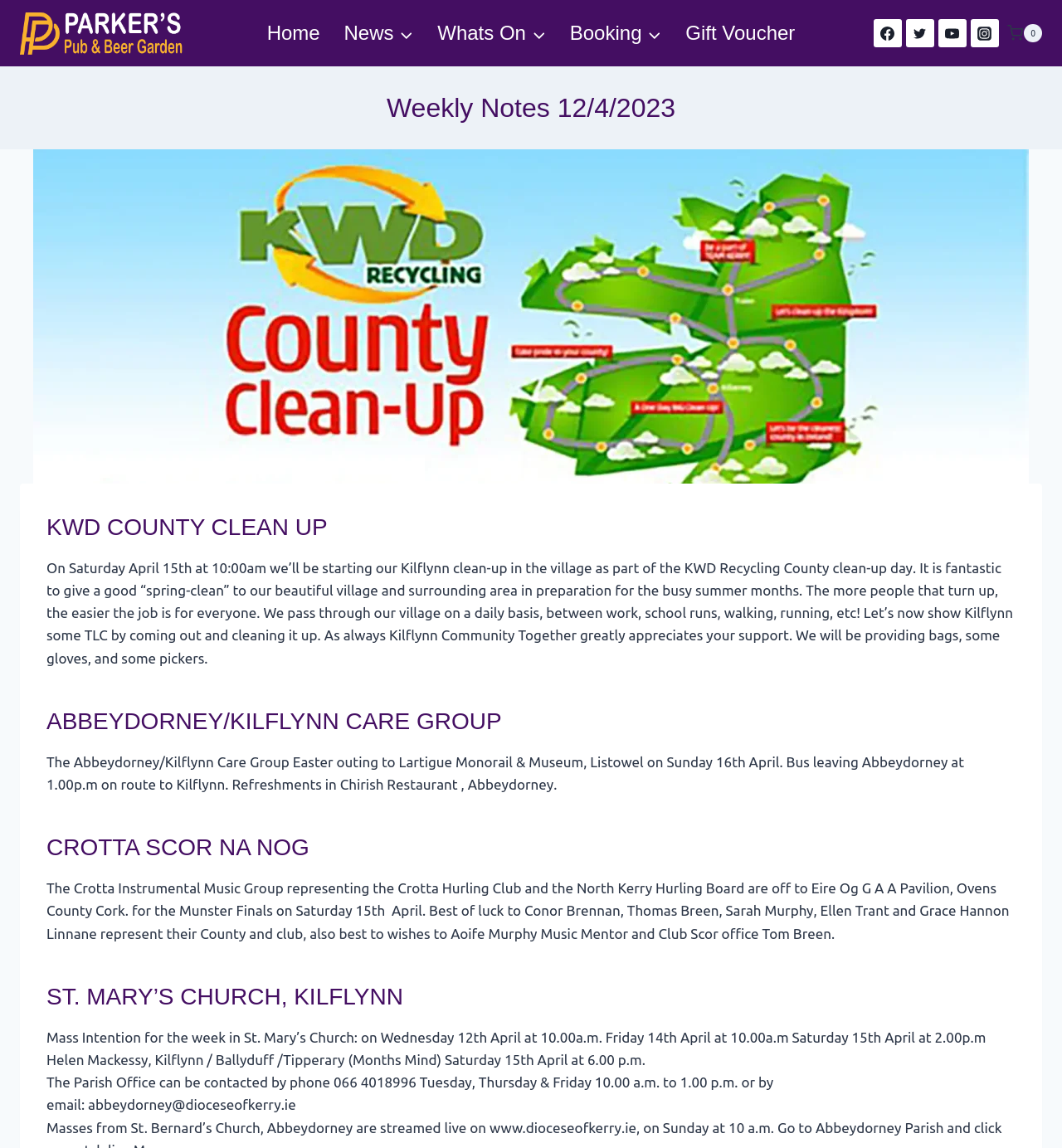Please provide the bounding box coordinates for the element that needs to be clicked to perform the following instruction: "View the Shopping Cart". The coordinates should be given as four float numbers between 0 and 1, i.e., [left, top, right, bottom].

[0.948, 0.021, 0.981, 0.037]